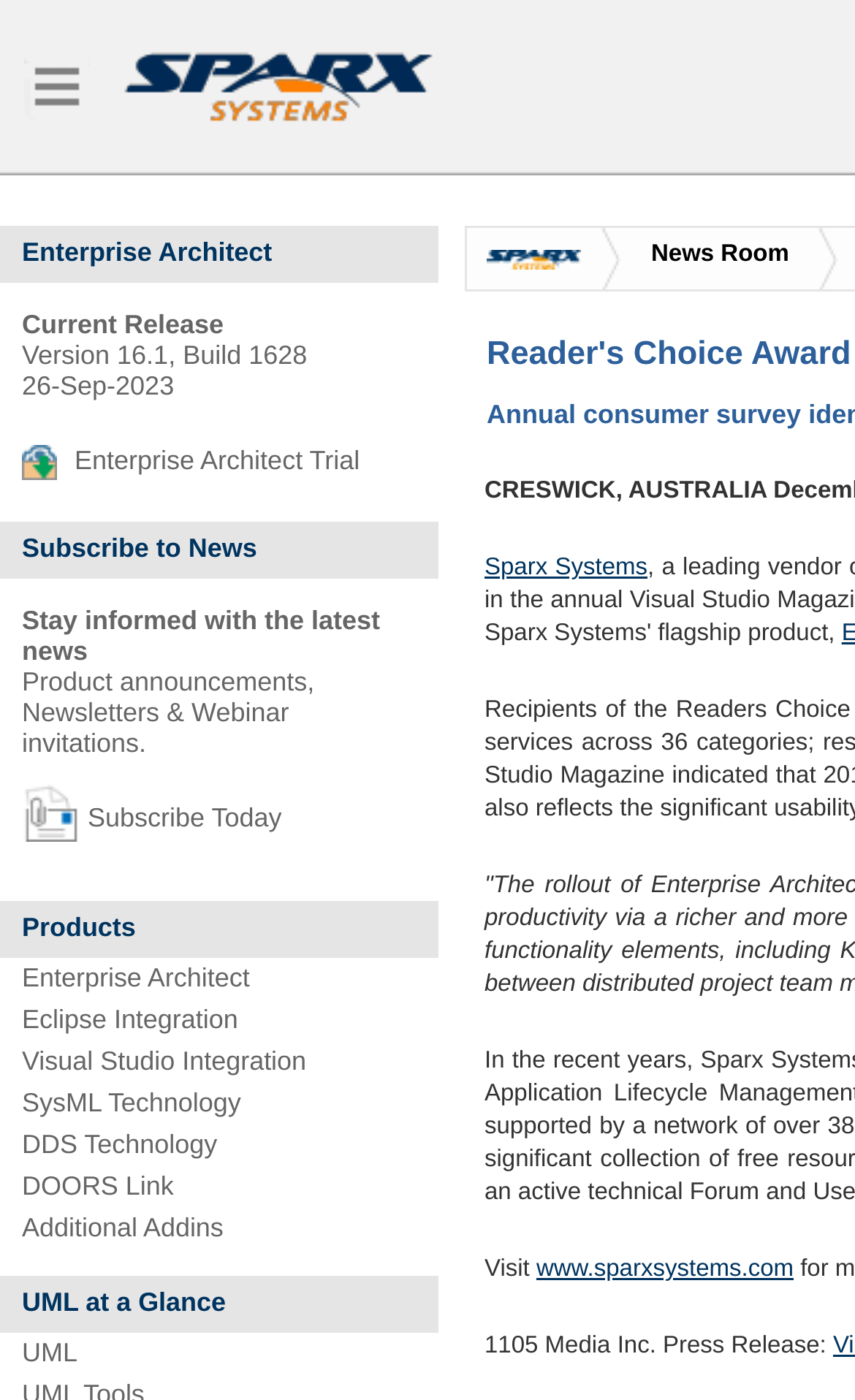Detail the various sections and features of the webpage.

This webpage appears to be a news article or press release page from Sparx Systems, a software architecture company. At the top, there is a navigation menu with links to "Home", "News Room", and "Sparx Systems". Below the navigation menu, there is a section with a heading "Enterprise Architect" and some text describing the current release, version, and build date. 

To the right of the "Enterprise Architect" section, there is a call-to-action link to download a trial version of the software. Further down, there is a section with a heading "Subscribe to News" and some text encouraging visitors to stay informed with the latest news, product announcements, and webinar invitations. There is also a link to subscribe to the newsletter.

On the left side of the page, there is a vertical menu with links to various products and technologies, including "Products", "Enterprise Architect", "Eclipse Integration", "Visual Studio Integration", and others. At the very bottom of the page, there is a link to "UML at a Glance" and another link to "UML".